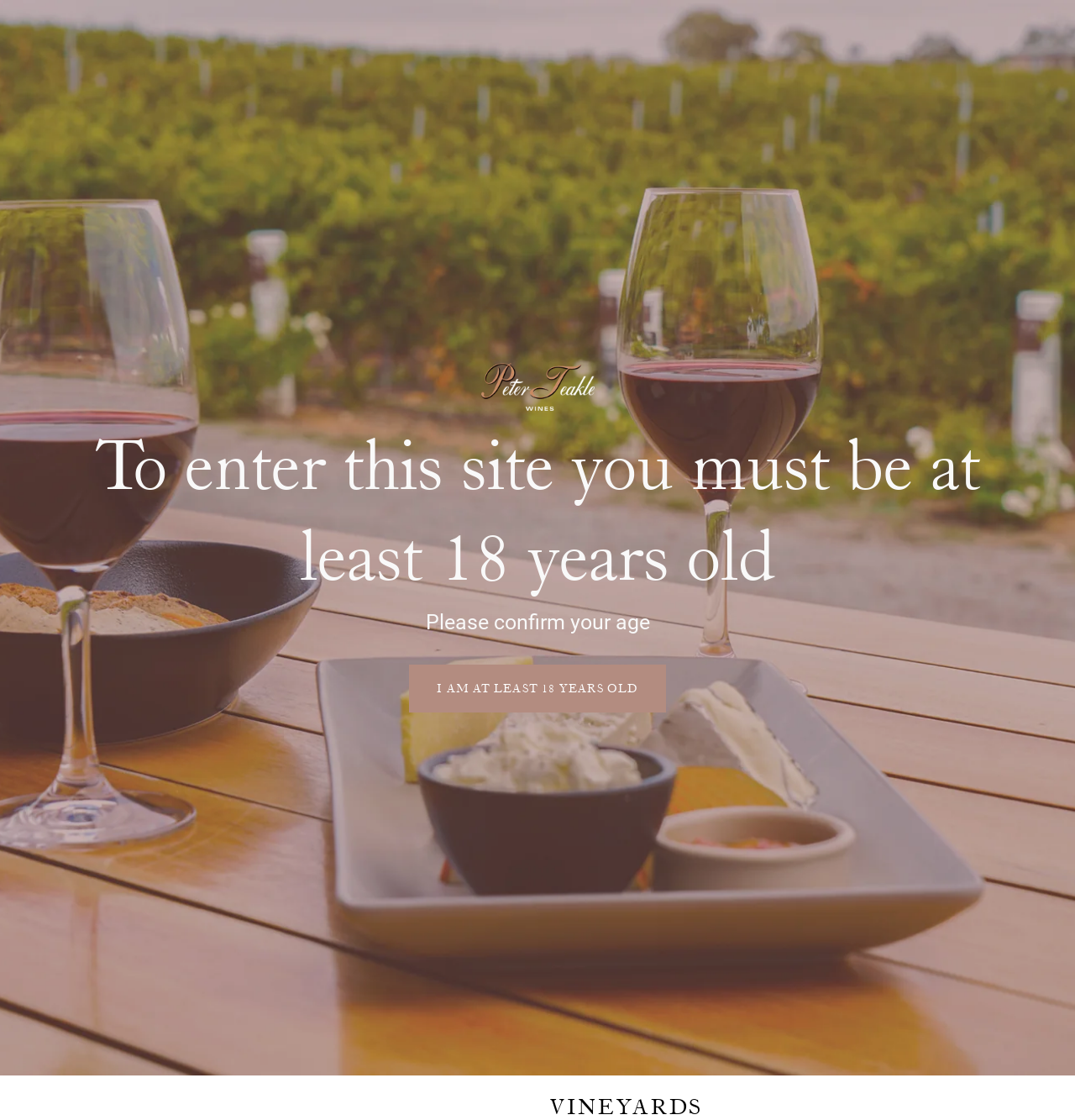Locate the bounding box of the UI element with the following description: "Weddings".

[0.511, 0.03, 0.584, 0.054]